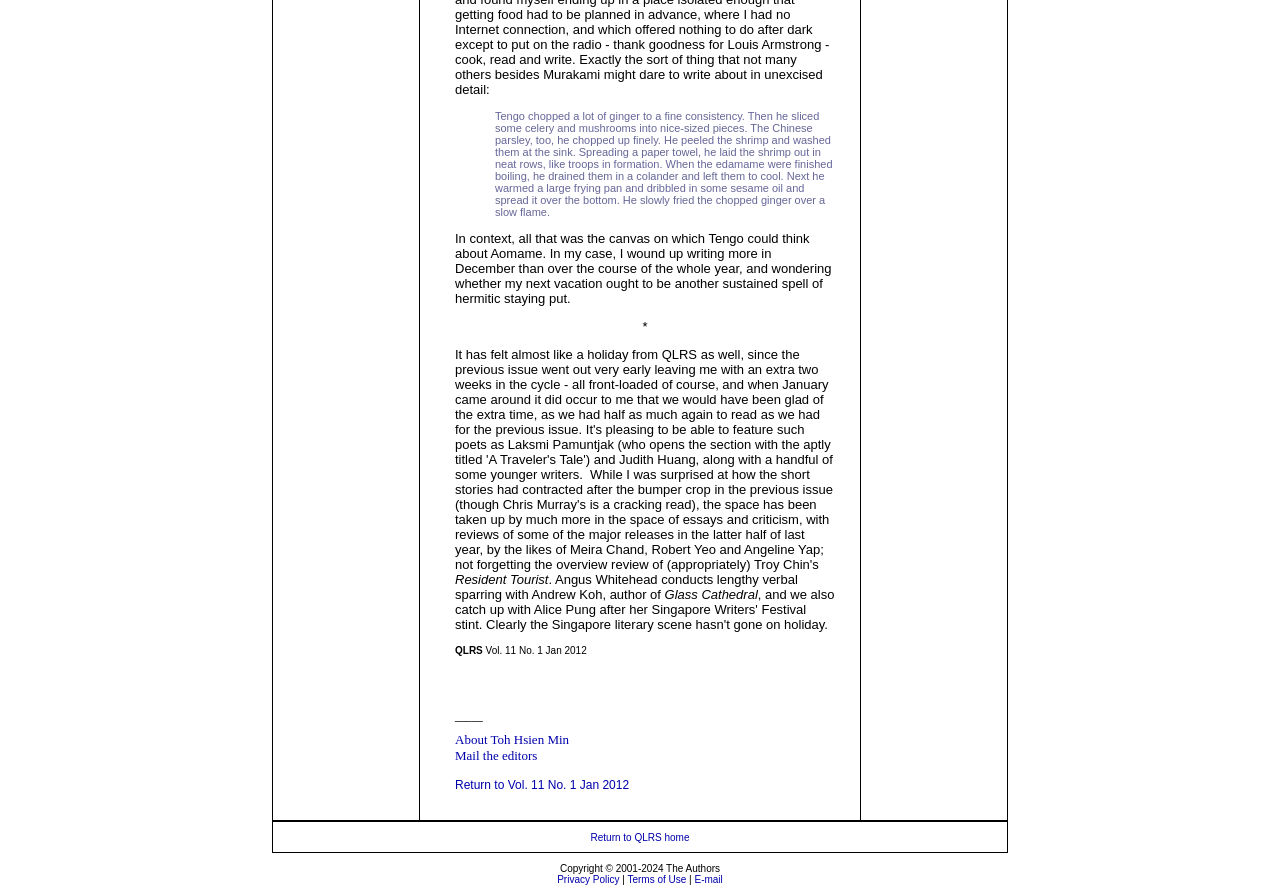Locate the bounding box coordinates for the element described below: "REG-107423-23". The coordinates must be four float values between 0 and 1, formatted as [left, top, right, bottom].

None